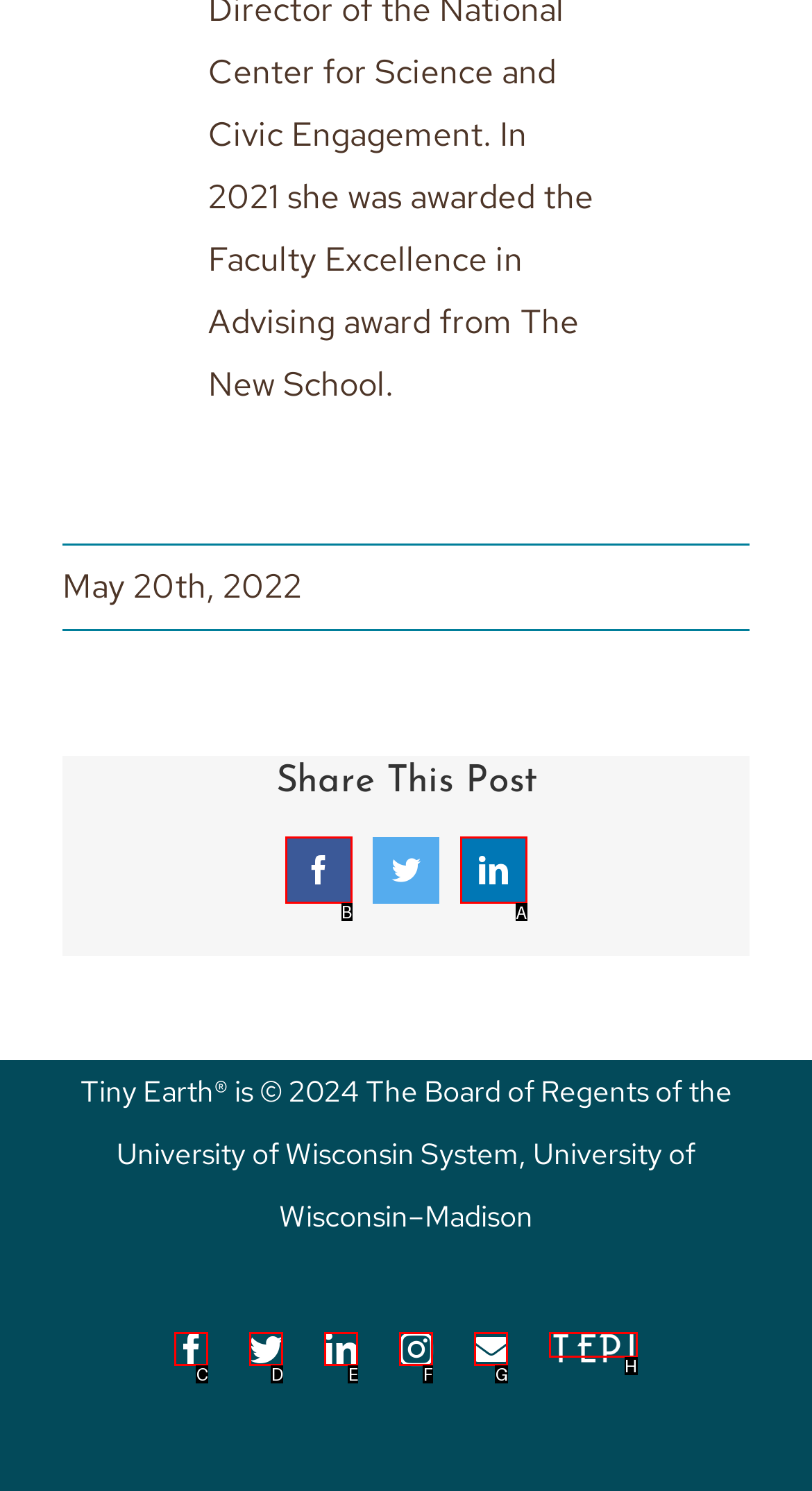Identify the correct UI element to click for the following task: Follow on LinkedIn Choose the option's letter based on the given choices.

A